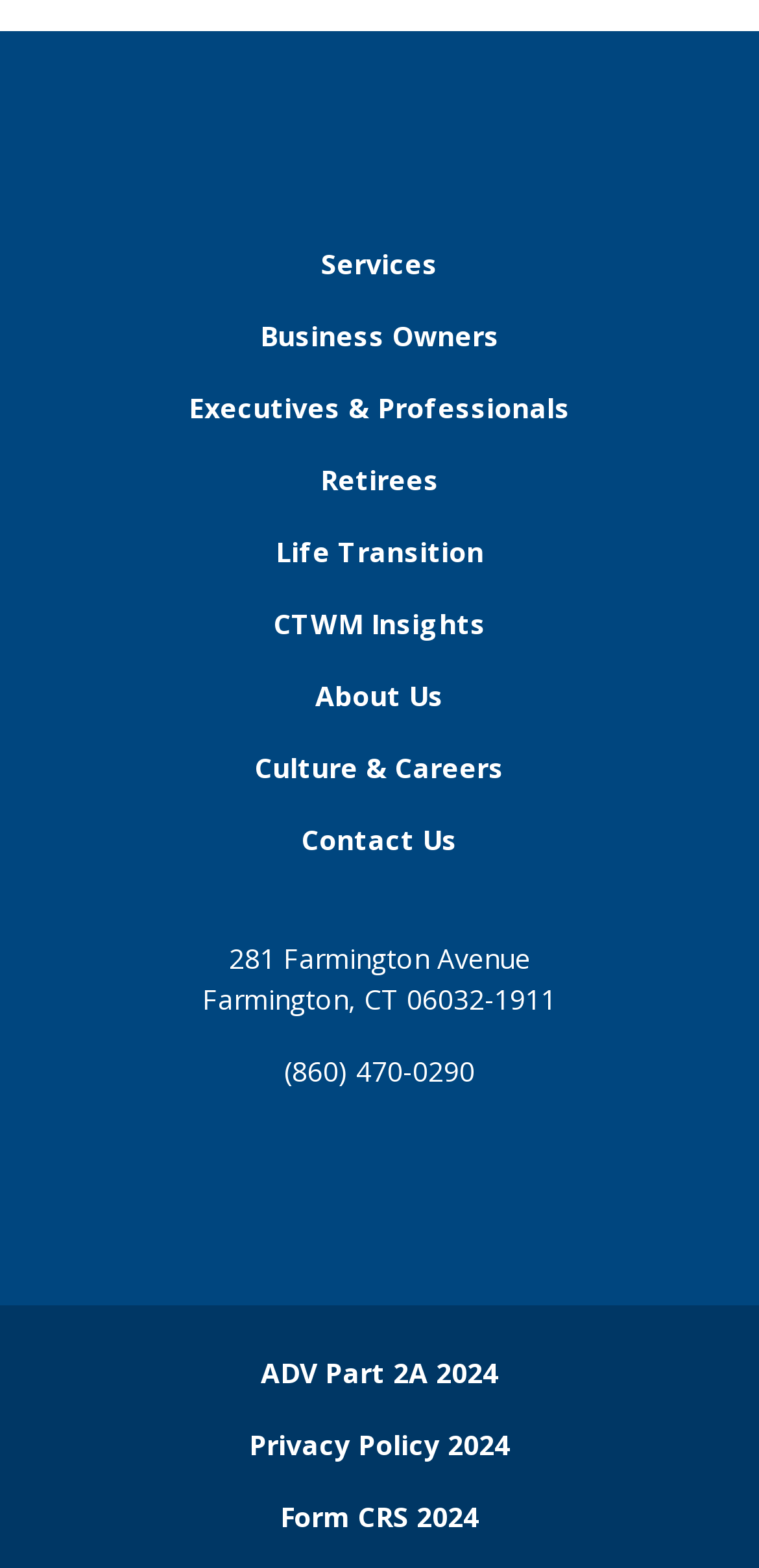What type of documents are available on the website?
Based on the image, respond with a single word or phrase.

ADV Part 2A, Privacy Policy, Form CRS